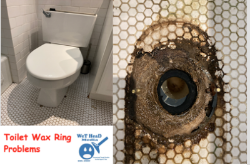What is the condition of the wax ring in the image?
Refer to the image and give a detailed answer to the question.

The wax ring in the image is worn-out and dirty, as shown in the close-up view on the right side of the image, which indicates a potential problem with the toilet's seal and plumbing.